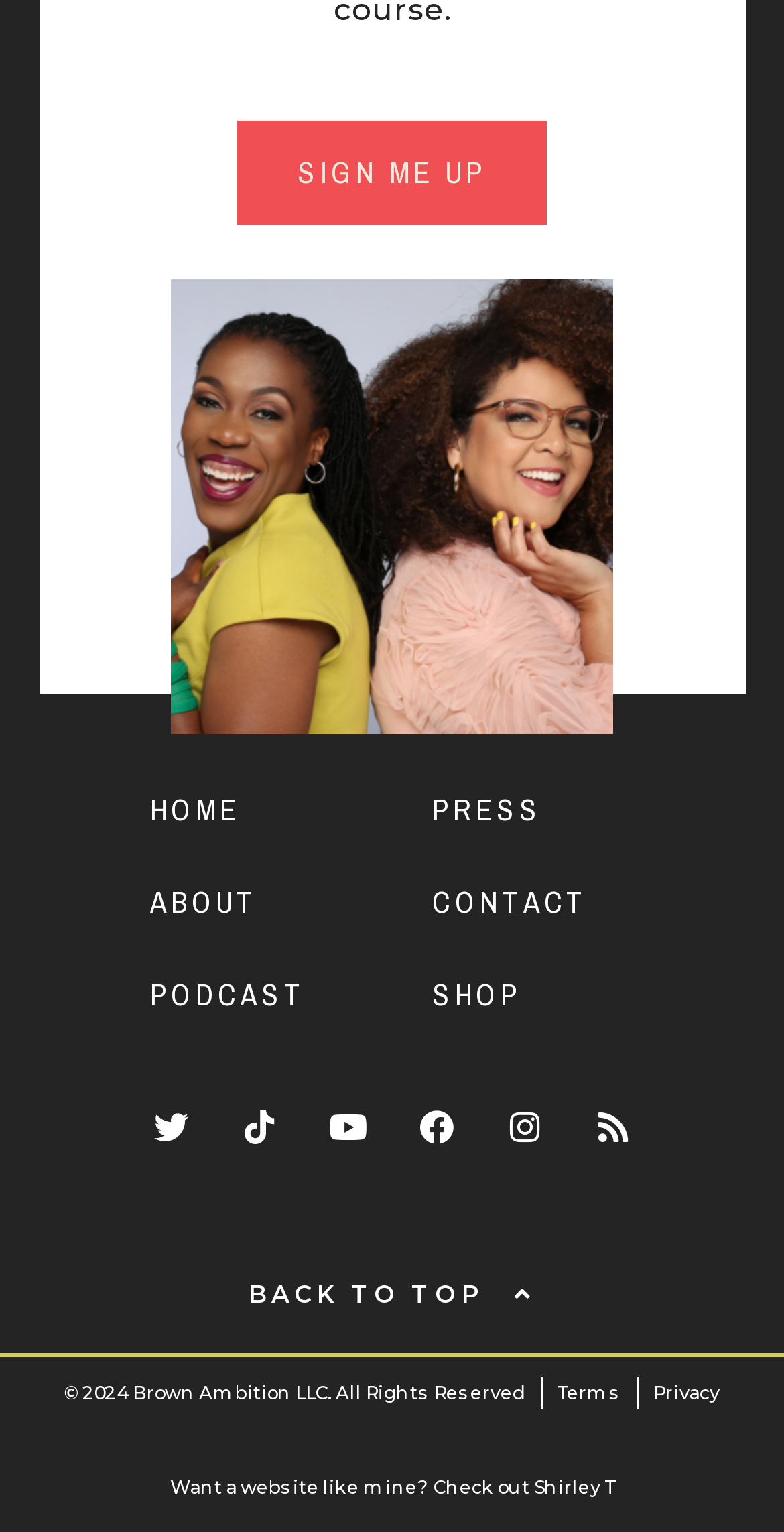Predict the bounding box coordinates of the UI element that matches this description: "Instagram". The coordinates should be in the format [left, top, right, bottom] with each value between 0 and 1.

[0.626, 0.713, 0.713, 0.758]